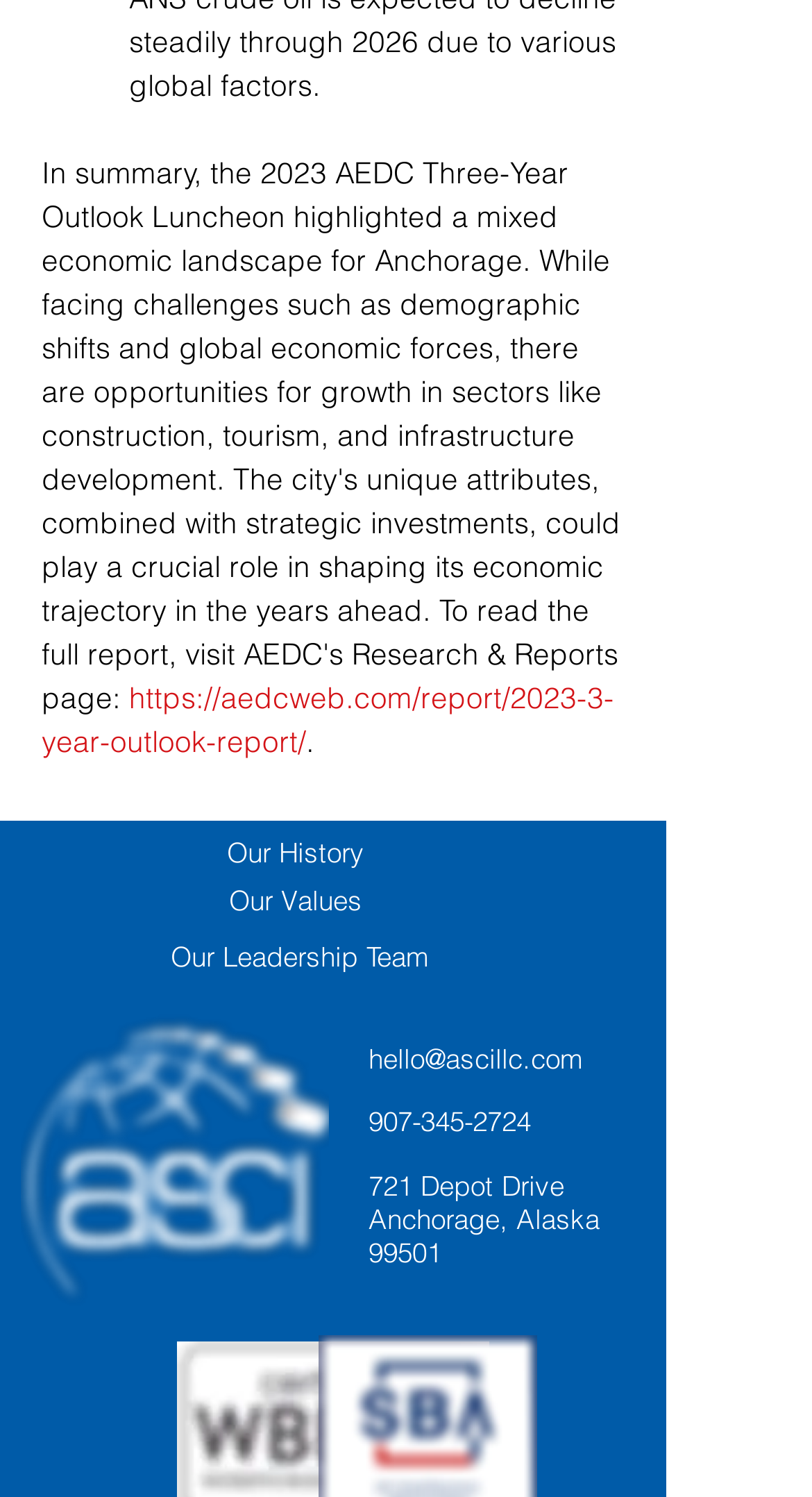Using the element description: "Our Leadership Team", determine the bounding box coordinates. The coordinates should be in the format [left, top, right, bottom], with values between 0 and 1.

[0.21, 0.629, 0.528, 0.65]